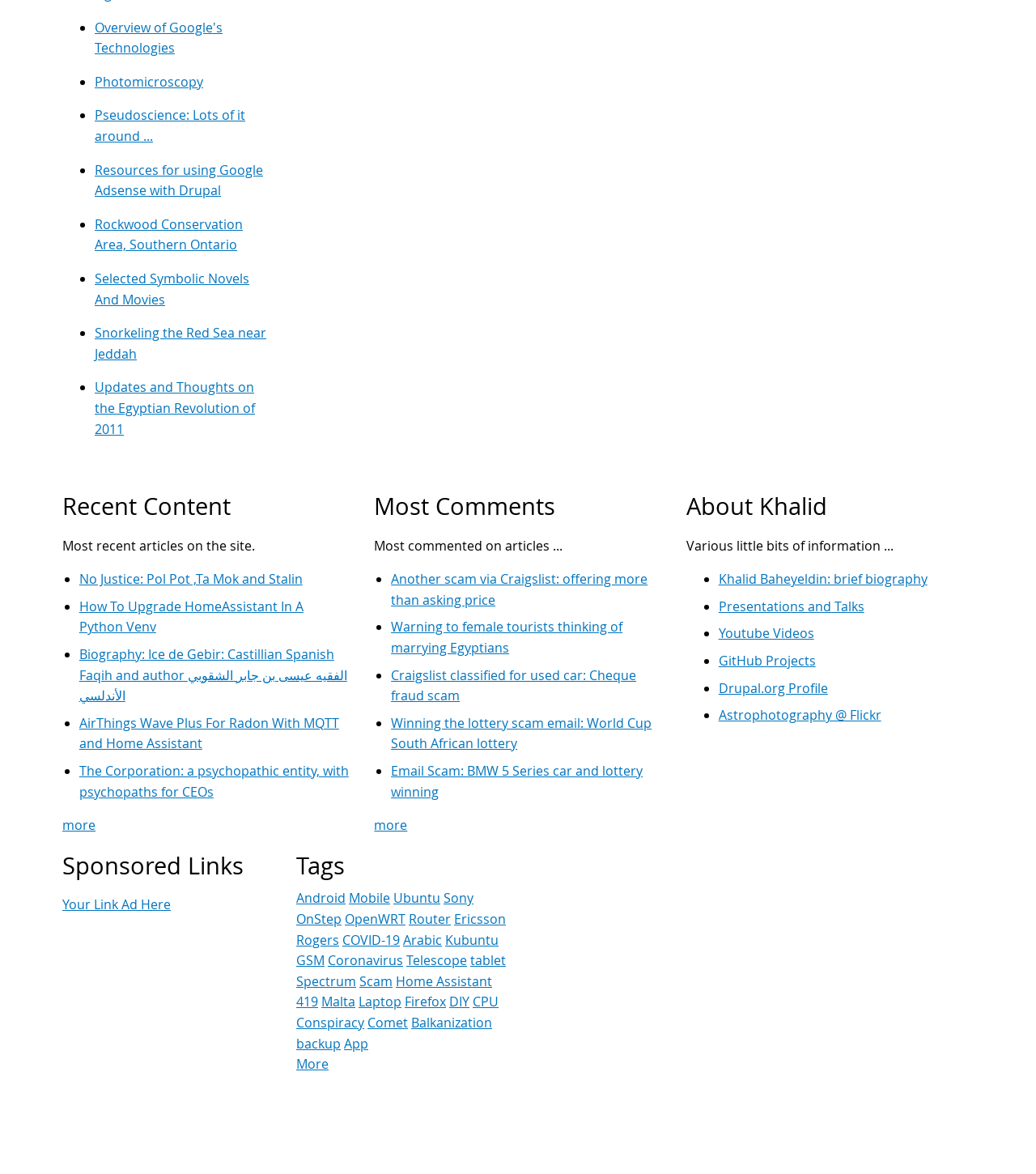Locate the bounding box coordinates of the region to be clicked to comply with the following instruction: "View Recent Content". The coordinates must be four float numbers between 0 and 1, in the form [left, top, right, bottom].

[0.06, 0.417, 0.338, 0.445]